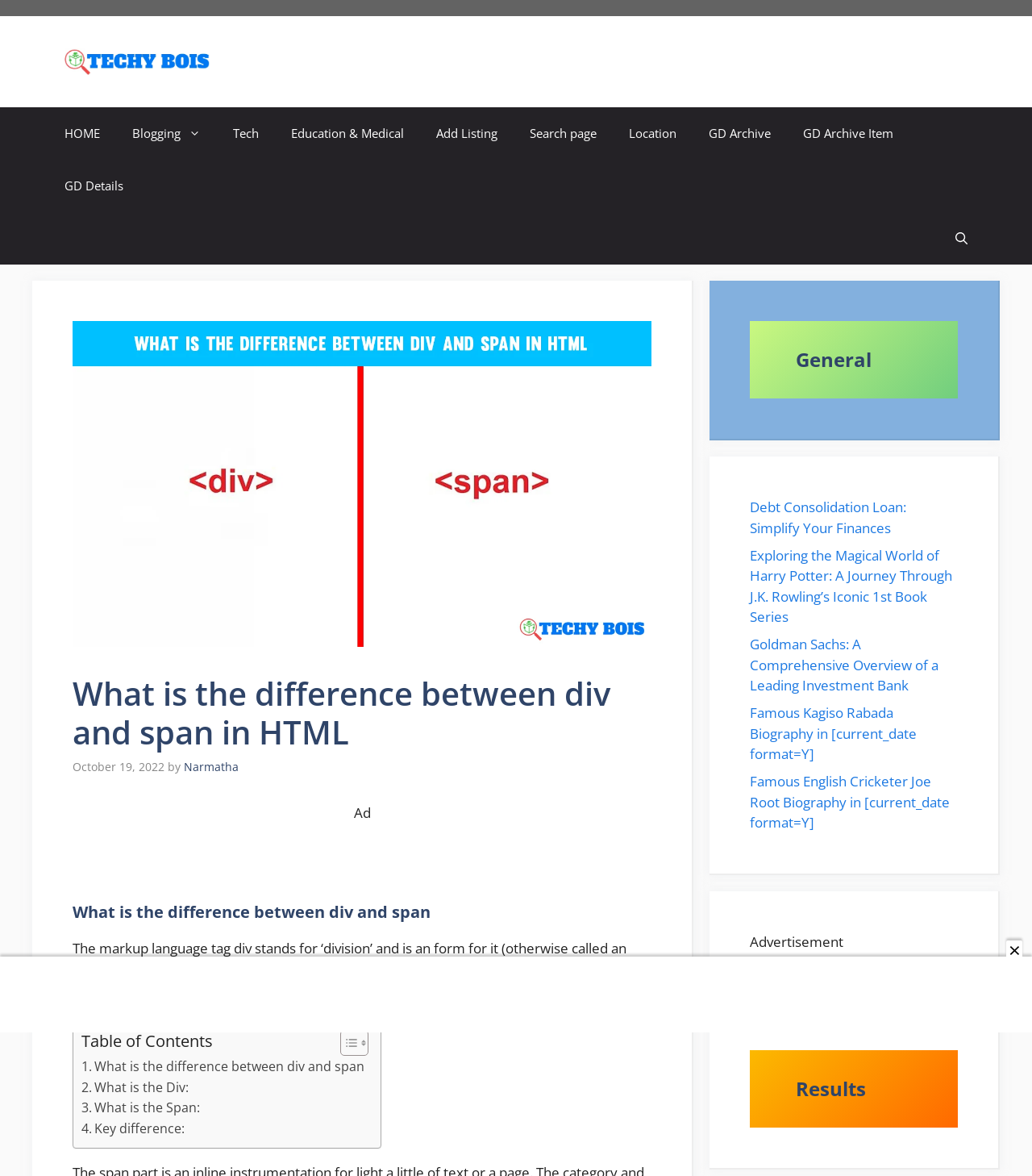What is the author of the current article?
Answer briefly with a single word or phrase based on the image.

Narmatha